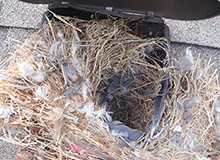Provide a comprehensive description of the image.

The image depicts a close-up view of a bird nest located inside a bird control device. The nest is constructed from twigs, grass, and feathers, showcasing the natural materials birds use to create their nesting sites. This image is part of the "Nest Cleanout" service offered by Pro Bird Control in Reno, Nevada. This service focuses on removing nests to prevent birds from establishing homes in unwanted locations, thereby protecting buildings from potential damage and unsanitary conditions caused by bird droppings. The photograph provides a visual representation of the type of materials commonly found in nests and emphasizes the importance of professional bird control measures for property maintenance.